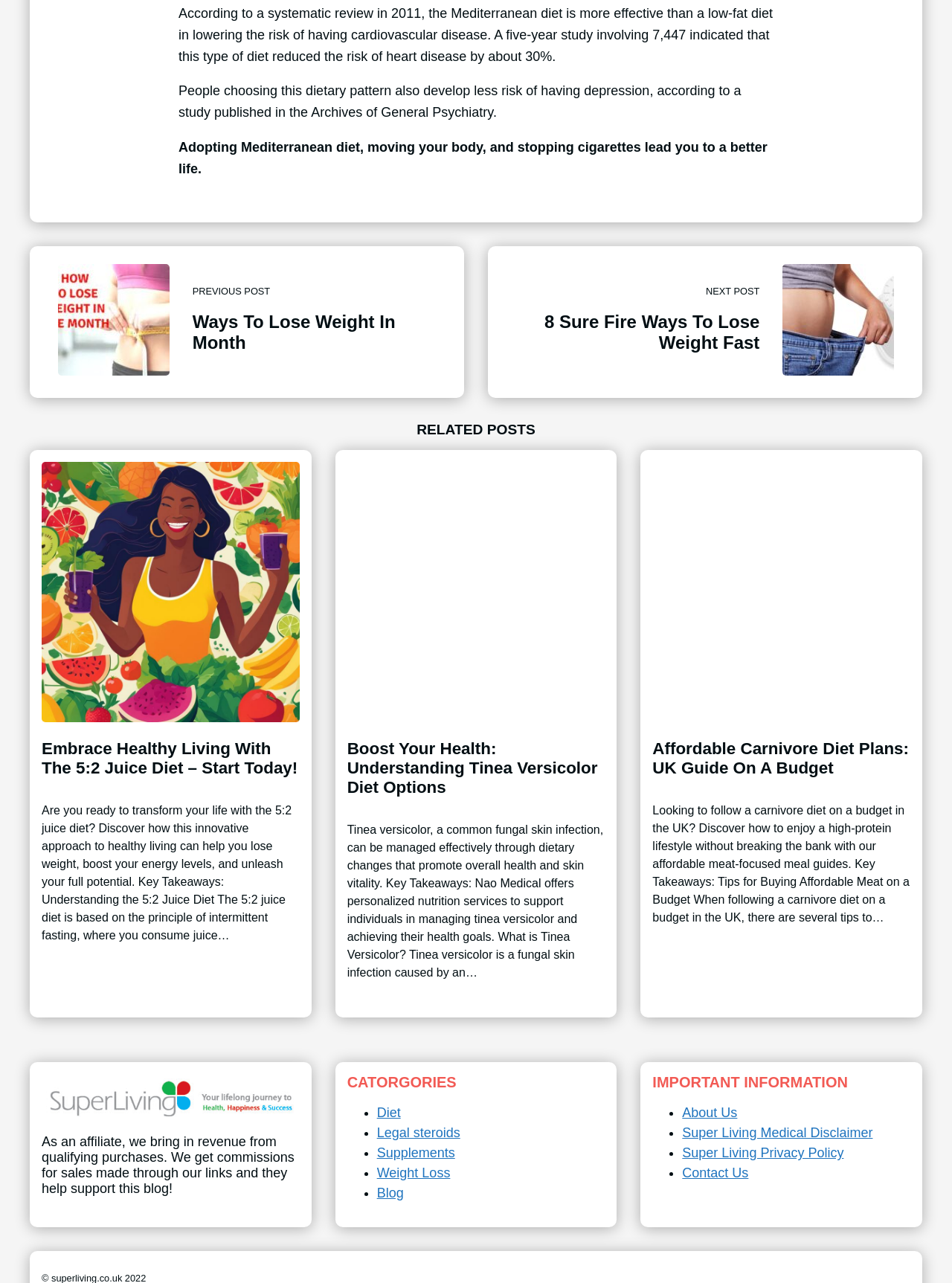What is the purpose of the 'RELATED POSTS' section?
Provide a thorough and detailed answer to the question.

The 'RELATED POSTS' section appears to be a collection of links to other articles on the website that are related to the current topic, allowing users to easily find and access more information on similar subjects.